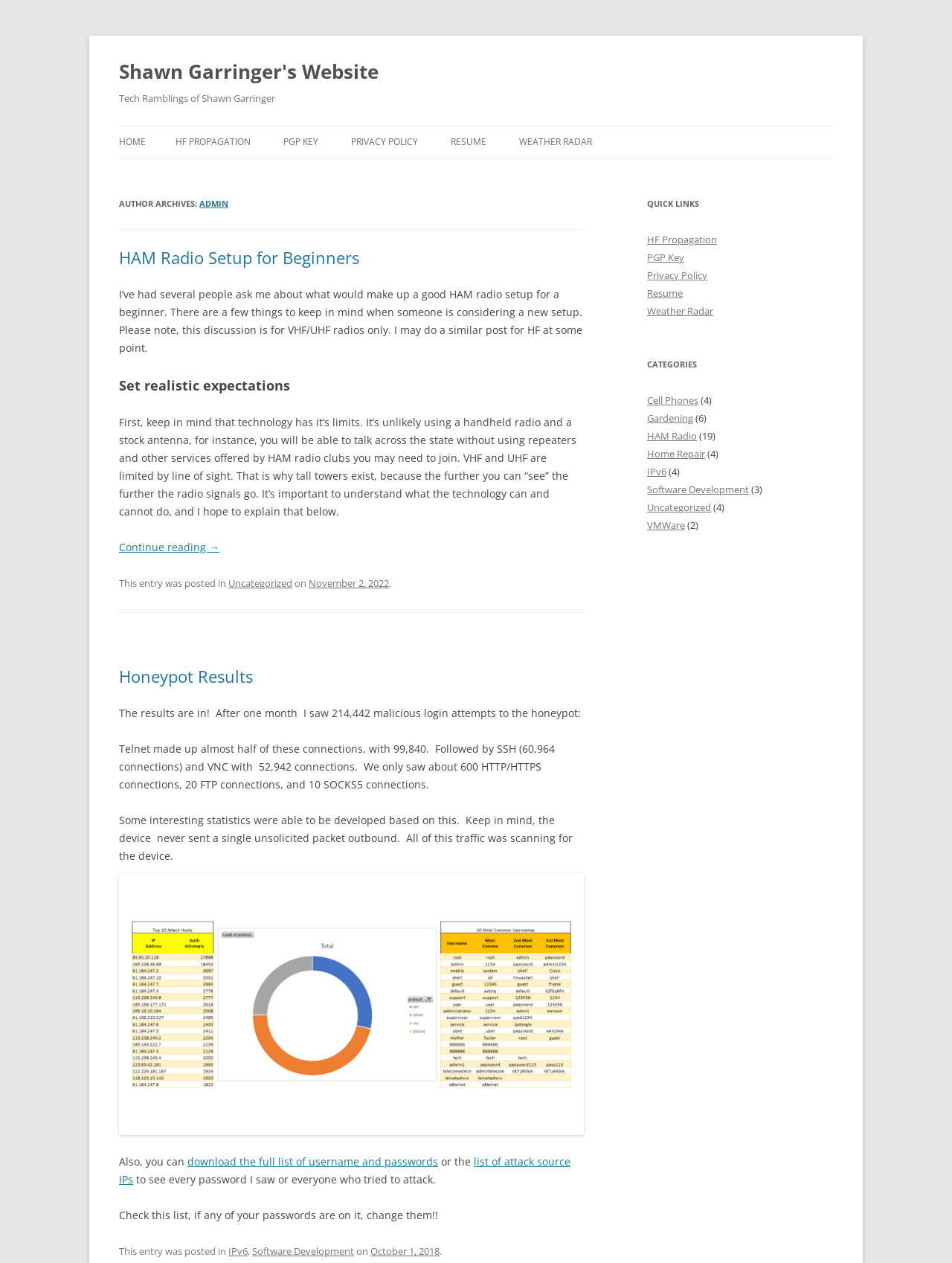Provide a one-word or short-phrase answer to the question:
What are the quick links available on the webpage?

HF Propagation, PGP Key, Privacy Policy, Resume, Weather Radar